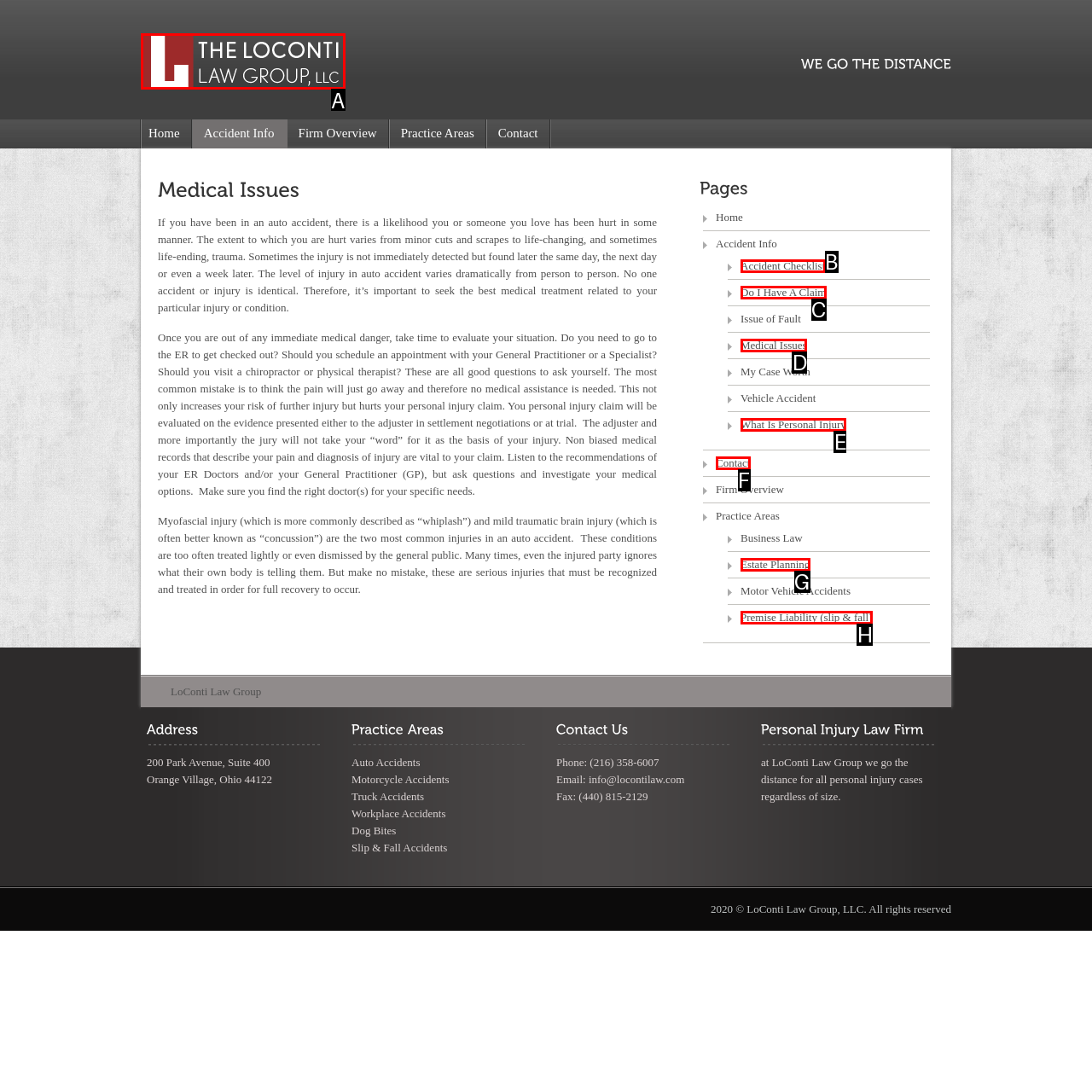Determine the correct UI element to click for this instruction: Click on the 'LoConti Law Group LLC' image. Respond with the letter of the chosen element.

A